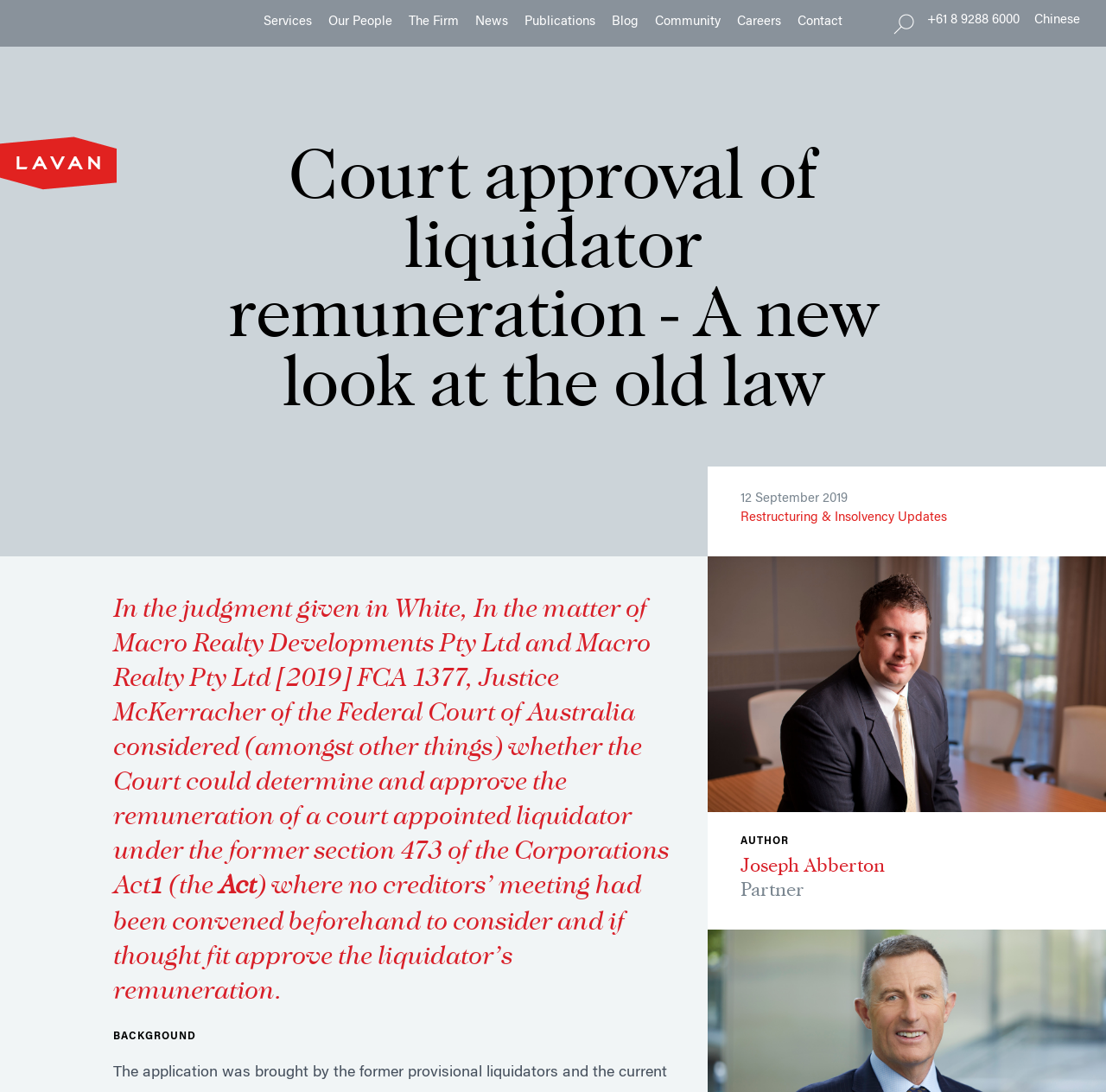Please determine and provide the text content of the webpage's heading.

Court approval of liquidator remuneration - A new look at the old law